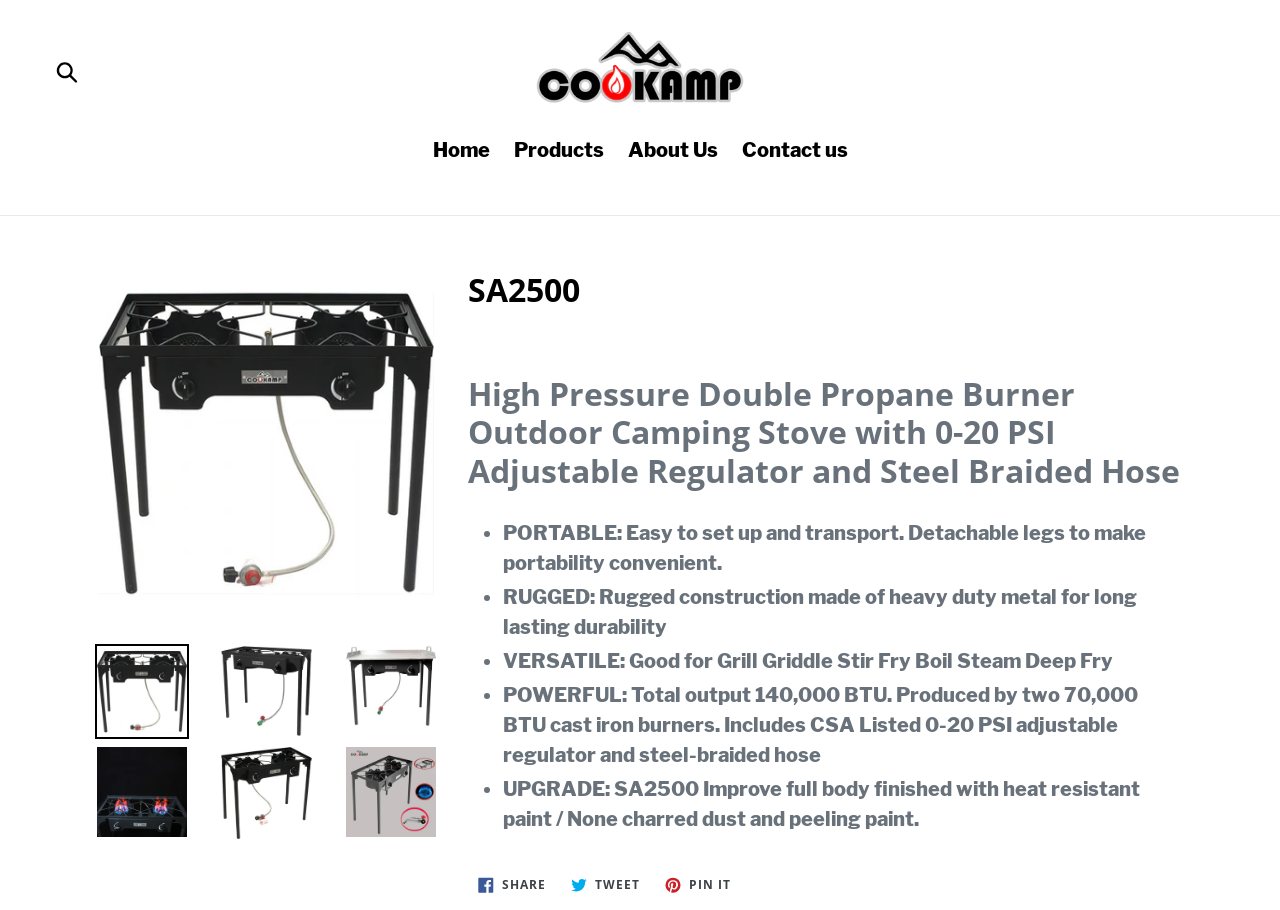Please find the bounding box coordinates of the element that needs to be clicked to perform the following instruction: "Go to home page". The bounding box coordinates should be four float numbers between 0 and 1, represented as [left, top, right, bottom].

[0.33, 0.149, 0.39, 0.185]